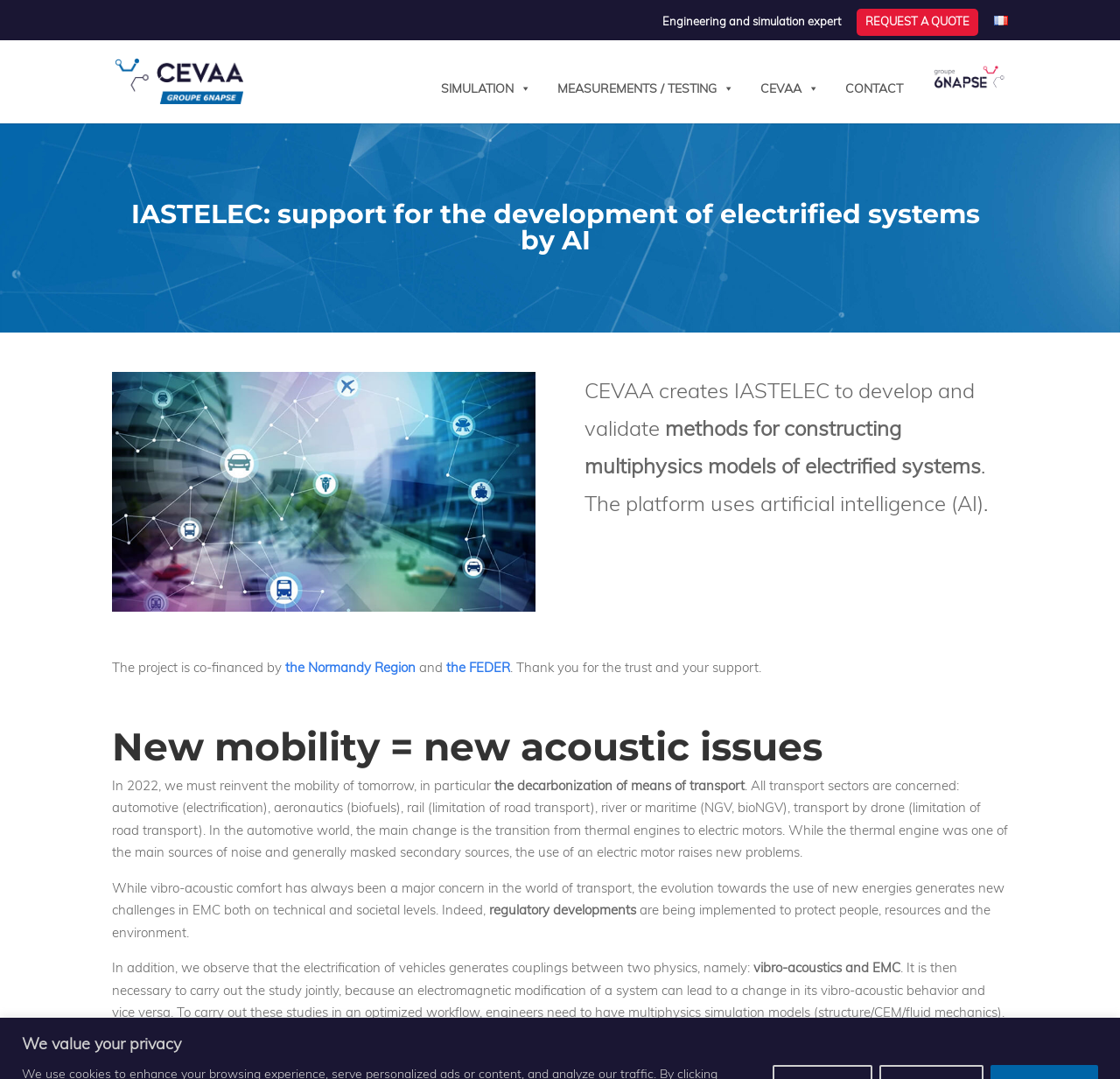Locate the bounding box of the user interface element based on this description: "Leave a Comment".

None